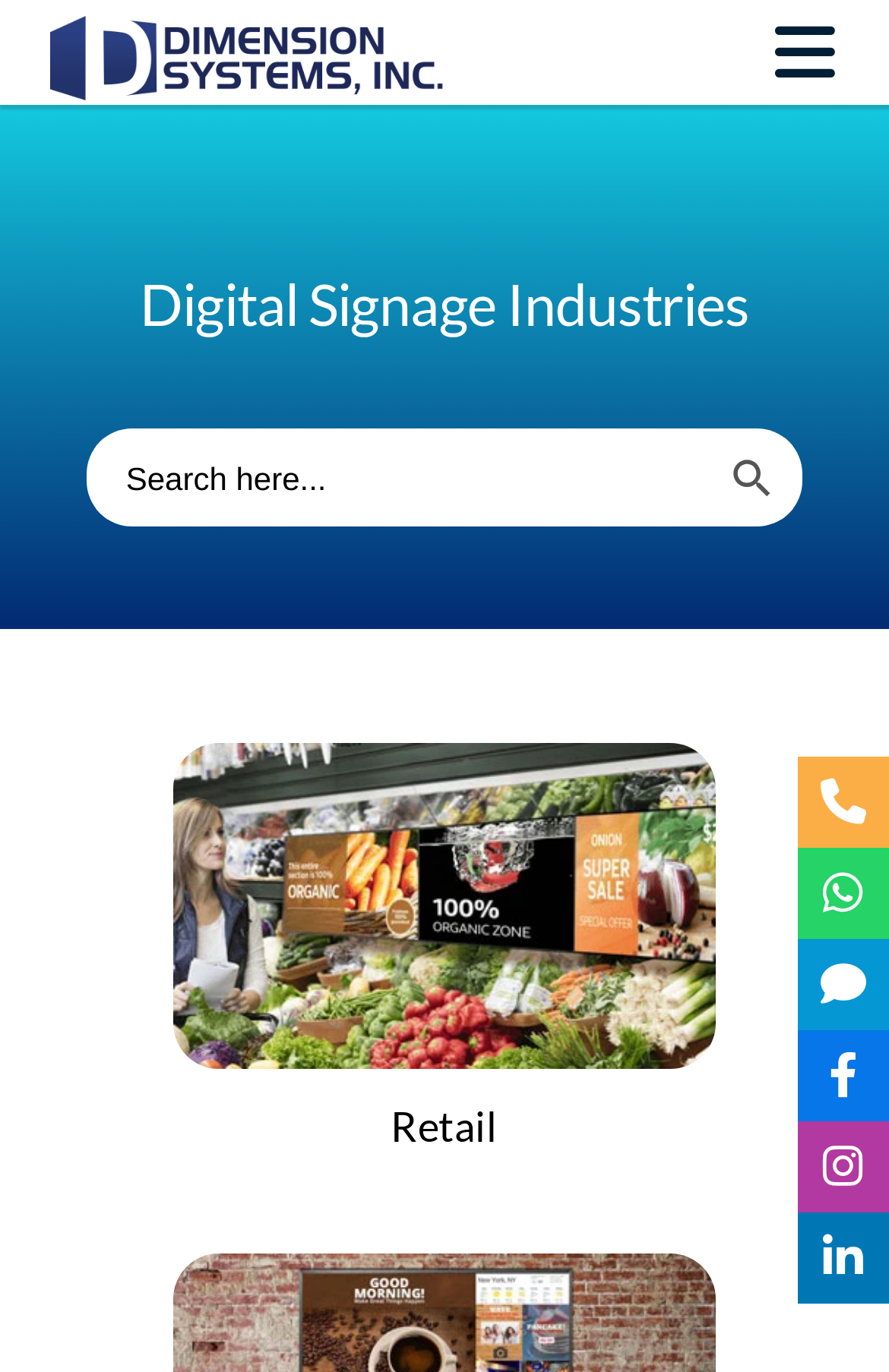What is the purpose of the button with the search icon?
Using the image as a reference, give an elaborate response to the question.

I examined the button element with the search icon and found that it is a search button, which is likely used to search for content on the website.